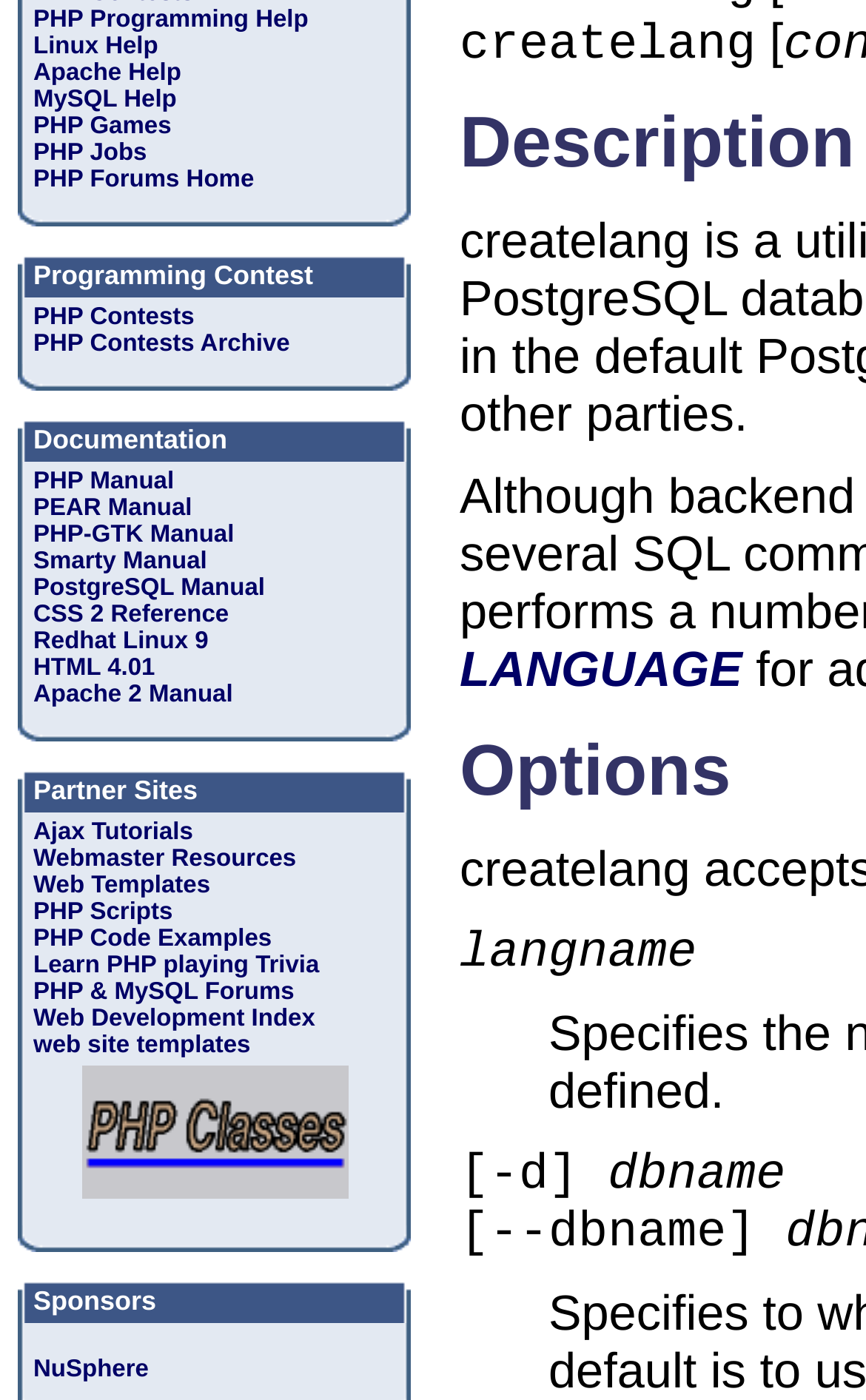Predict the bounding box coordinates of the UI element that matches this description: "PHP & MySQL Forums". The coordinates should be in the format [left, top, right, bottom] with each value between 0 and 1.

[0.038, 0.699, 0.34, 0.718]